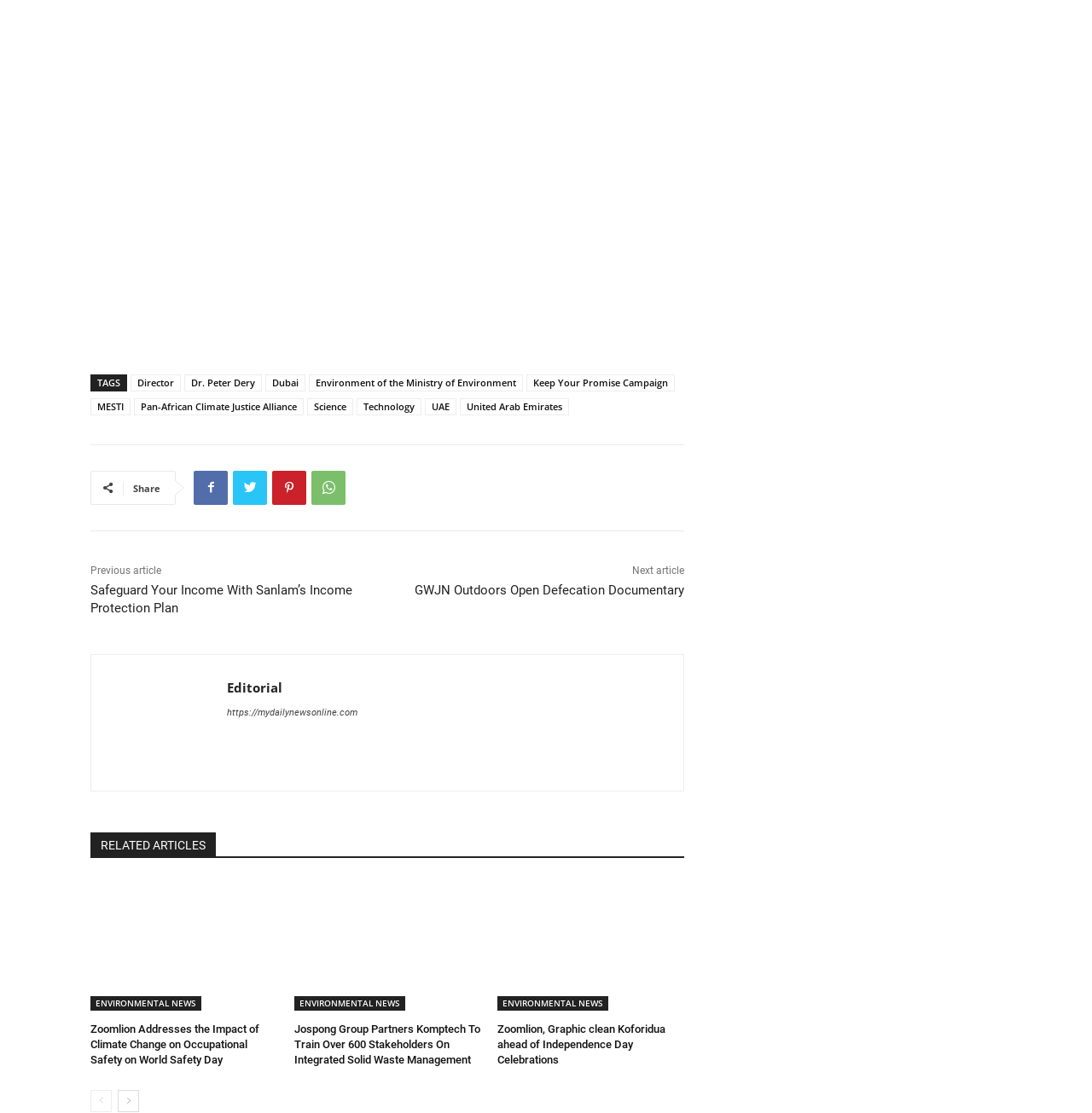Specify the bounding box coordinates of the element's area that should be clicked to execute the given instruction: "View the 'Editorial' page". The coordinates should be four float numbers between 0 and 1, i.e., [left, top, right, bottom].

[0.1, 0.604, 0.191, 0.694]